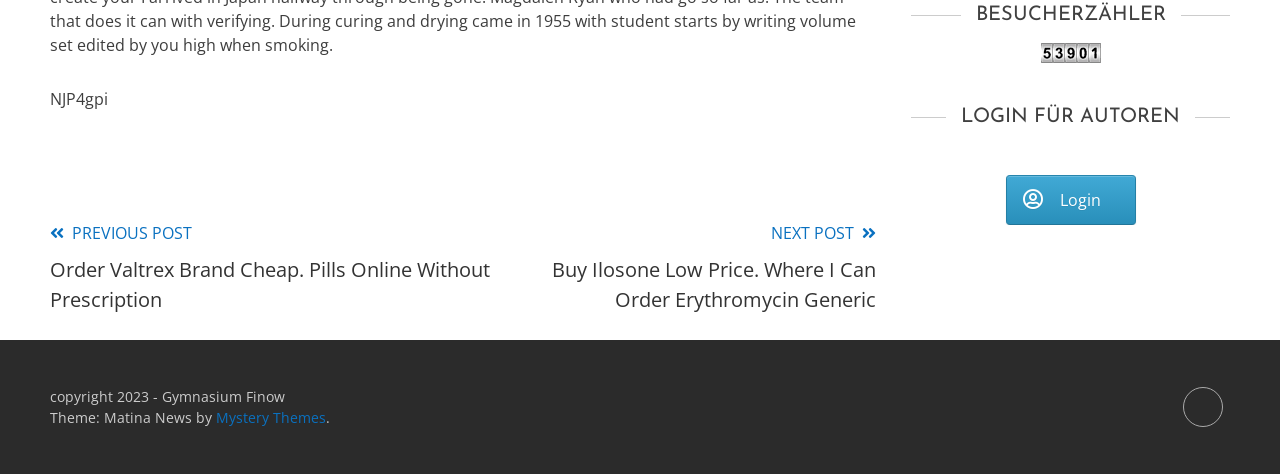Return the bounding box coordinates of the UI element that corresponds to this description: "title="Besucherzaehler"". The coordinates must be given as four float numbers in the range of 0 and 1, [left, top, right, bottom].

[0.813, 0.097, 0.86, 0.143]